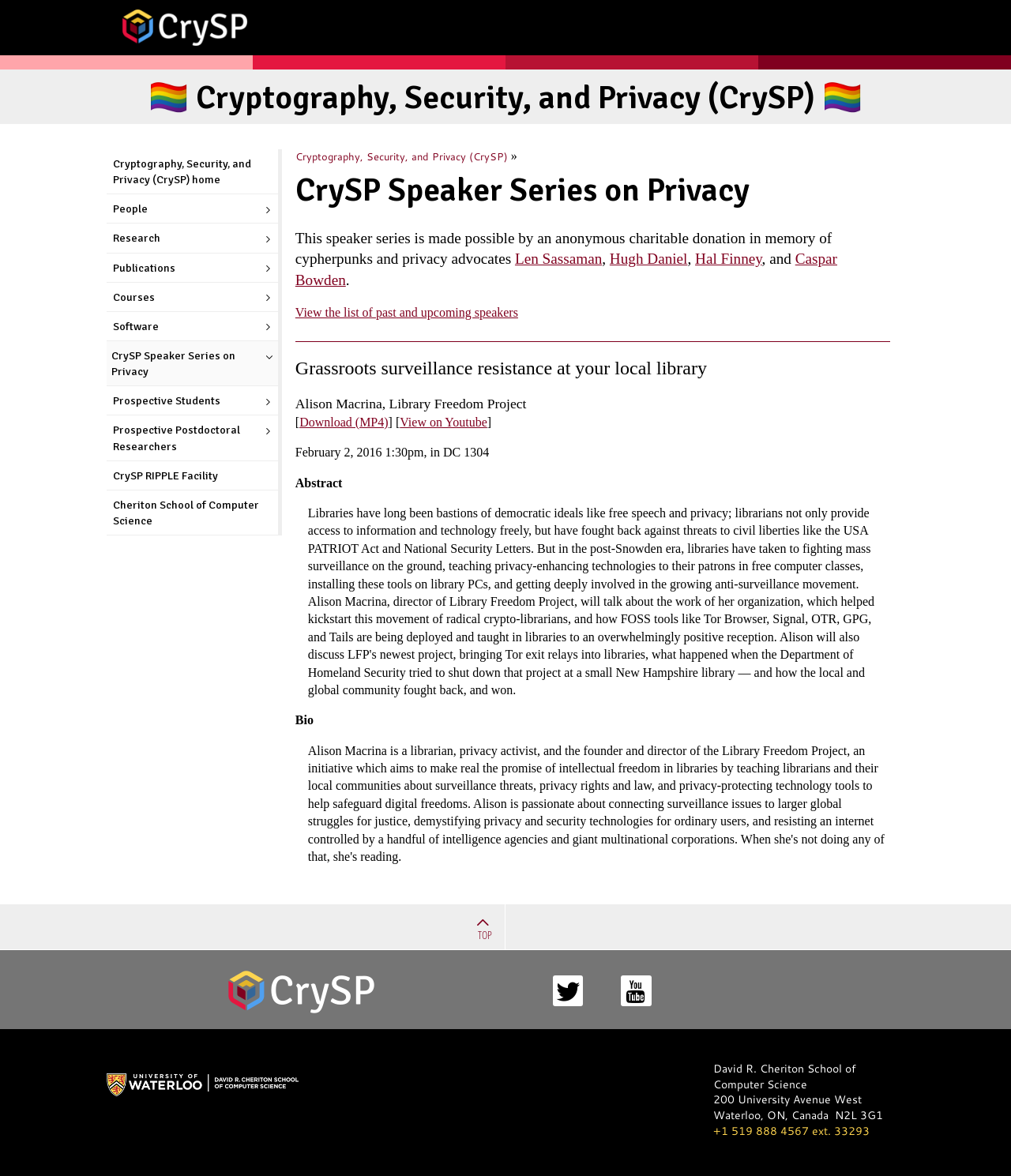Provide a one-word or one-phrase answer to the question:
Where is the David R. Cheriton School of Computer Science located?

Waterloo, ON, Canada